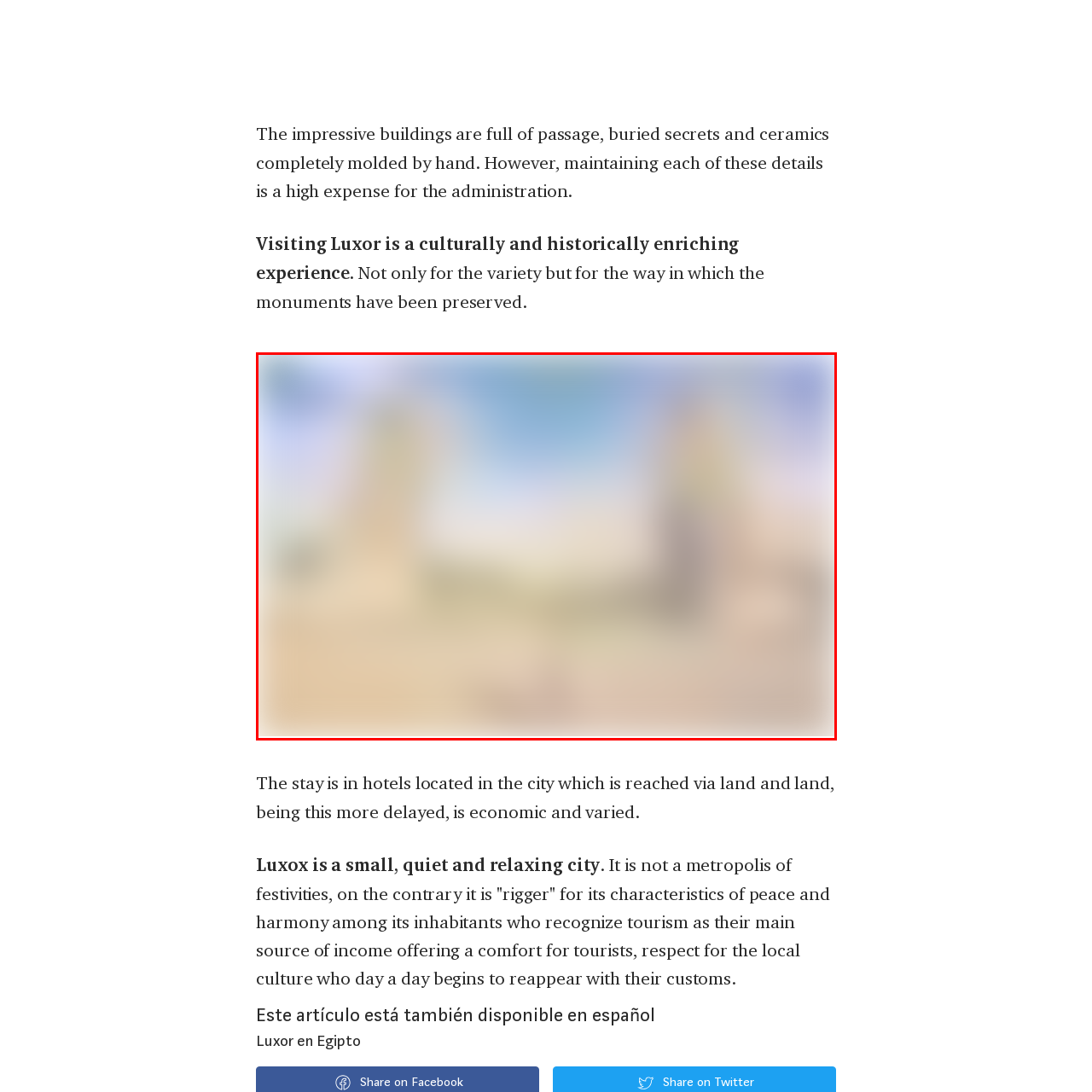Refer to the image area inside the black border, What is Luxor known for? 
Respond concisely with a single word or phrase.

Impressive monuments and sites